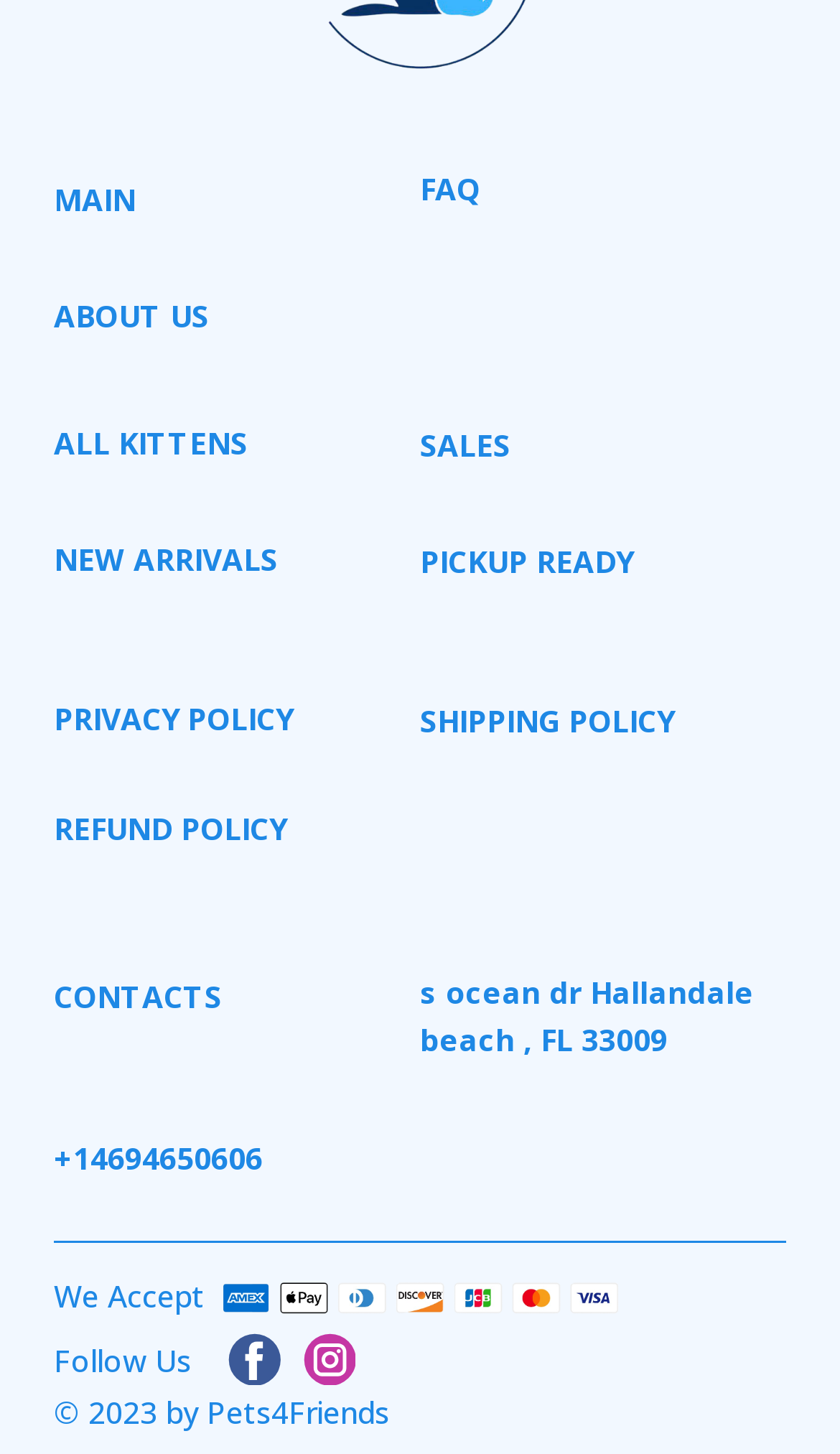Locate the coordinates of the bounding box for the clickable region that fulfills this instruction: "contact us".

[0.064, 0.67, 0.264, 0.703]